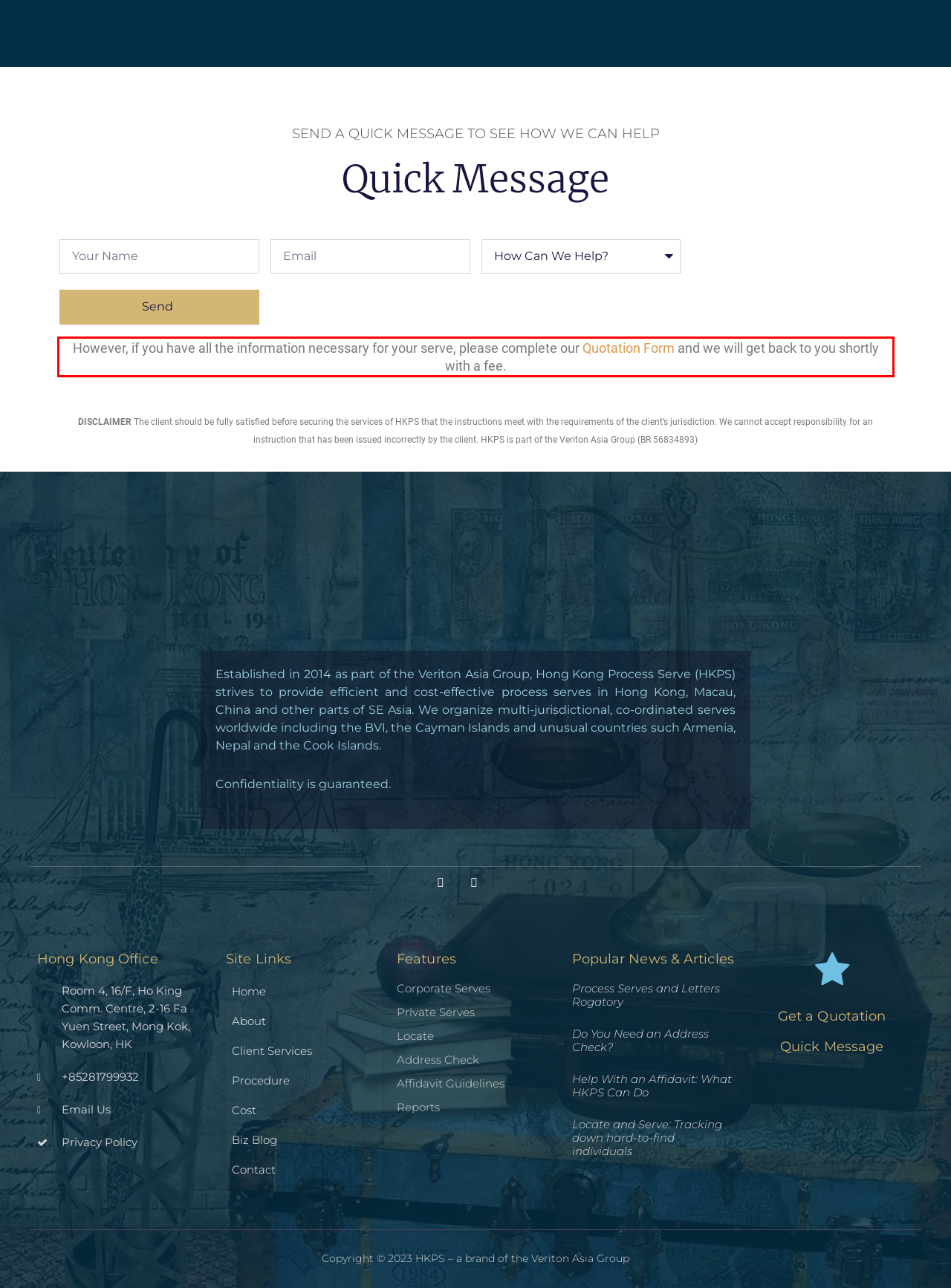Using the provided screenshot of a webpage, recognize and generate the text found within the red rectangle bounding box.

However, if you have all the information necessary for your serve, please complete our Quotation Form and we will get back to you shortly with a fee.